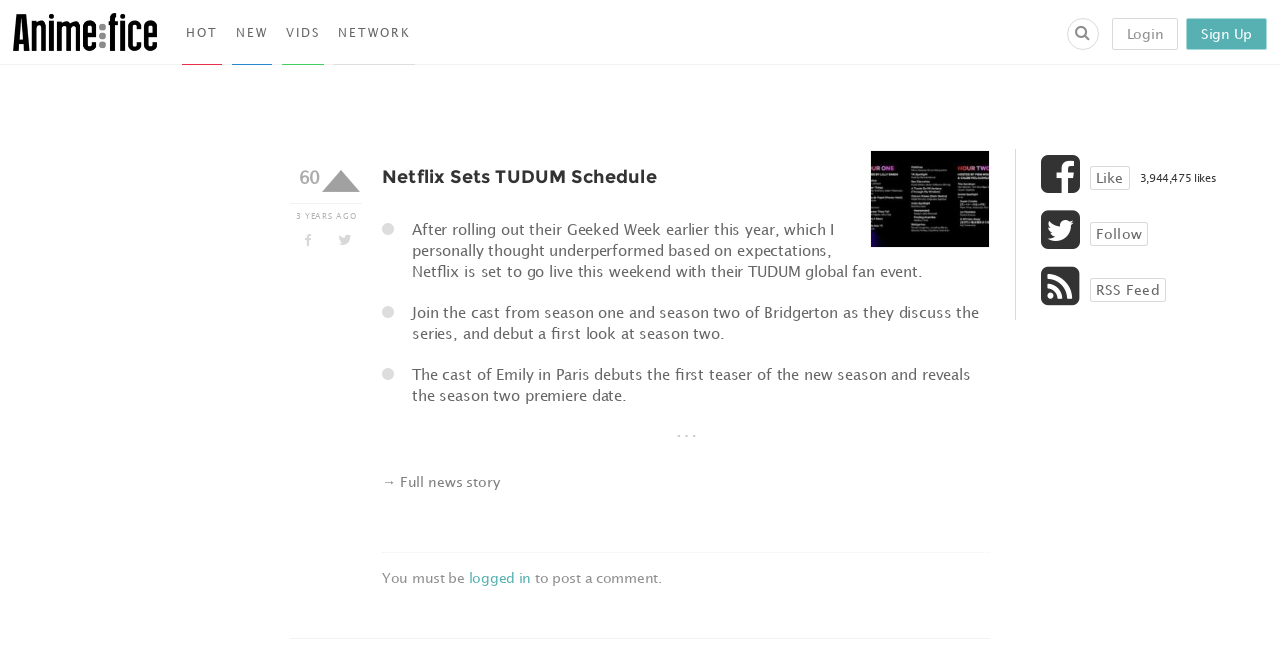How many likes does the post have?
Look at the webpage screenshot and answer the question with a detailed explanation.

The number of likes can be found below the post content, where it says '3,944,475 likes'.